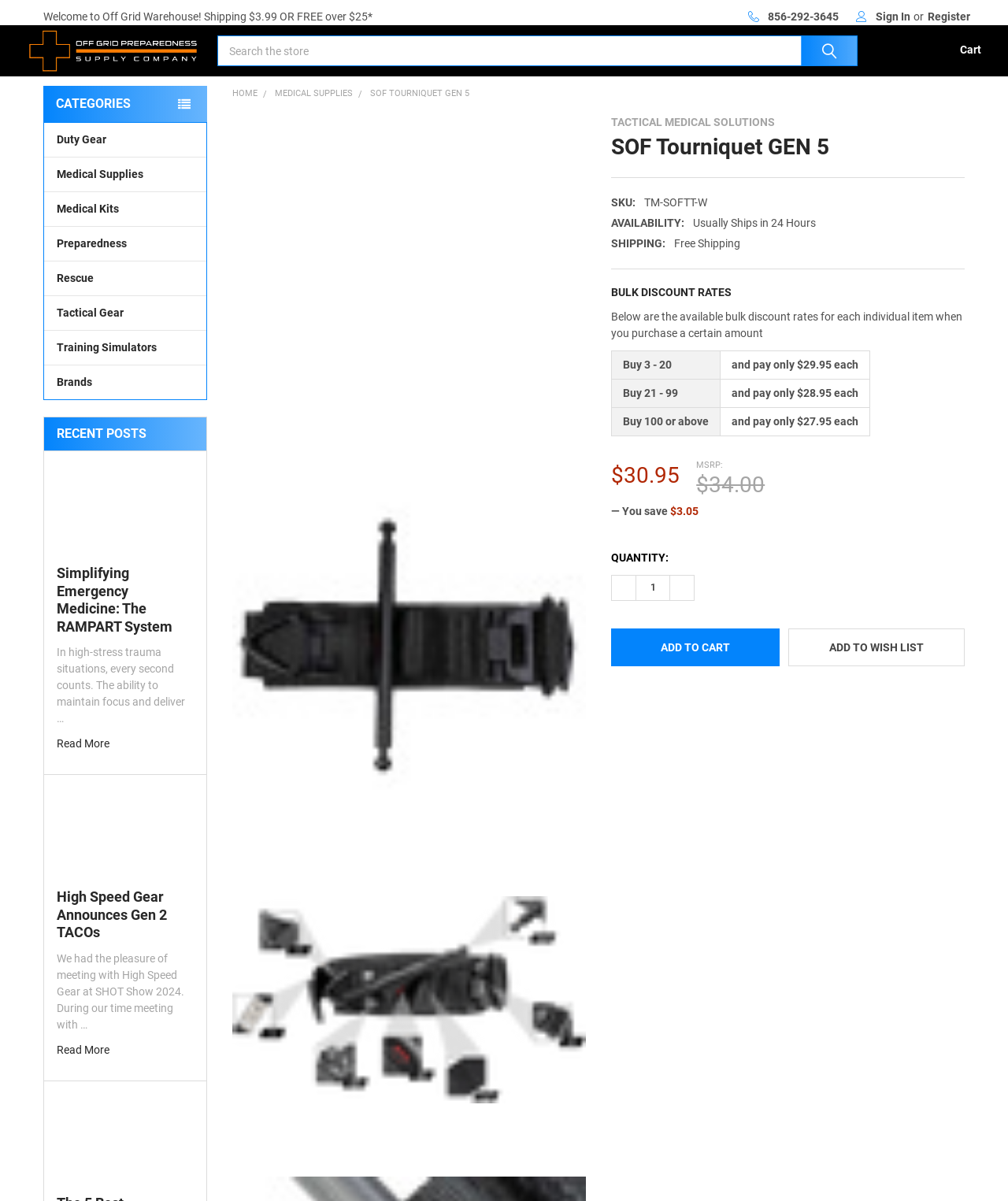Determine the bounding box coordinates of the target area to click to execute the following instruction: "View recent posts."

[0.044, 0.362, 0.205, 0.39]